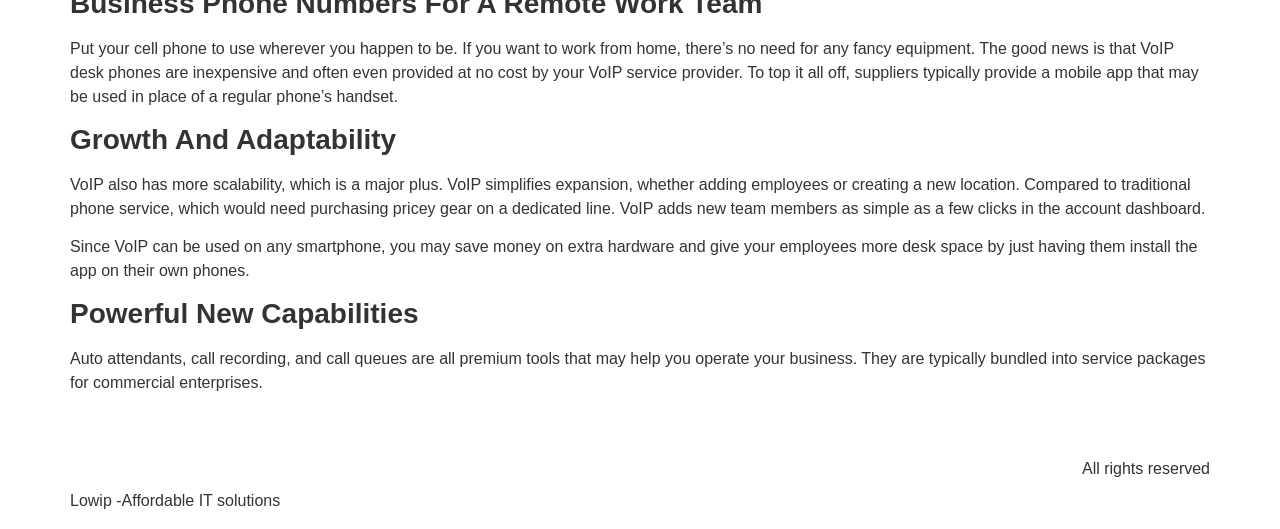What tools can help operate a business?
Please provide a detailed and comprehensive answer to the question.

The webpage mentions that auto attendants, call recording, and call queues are all premium tools that may help you operate your business, and they are typically bundled into service packages for commercial enterprises.